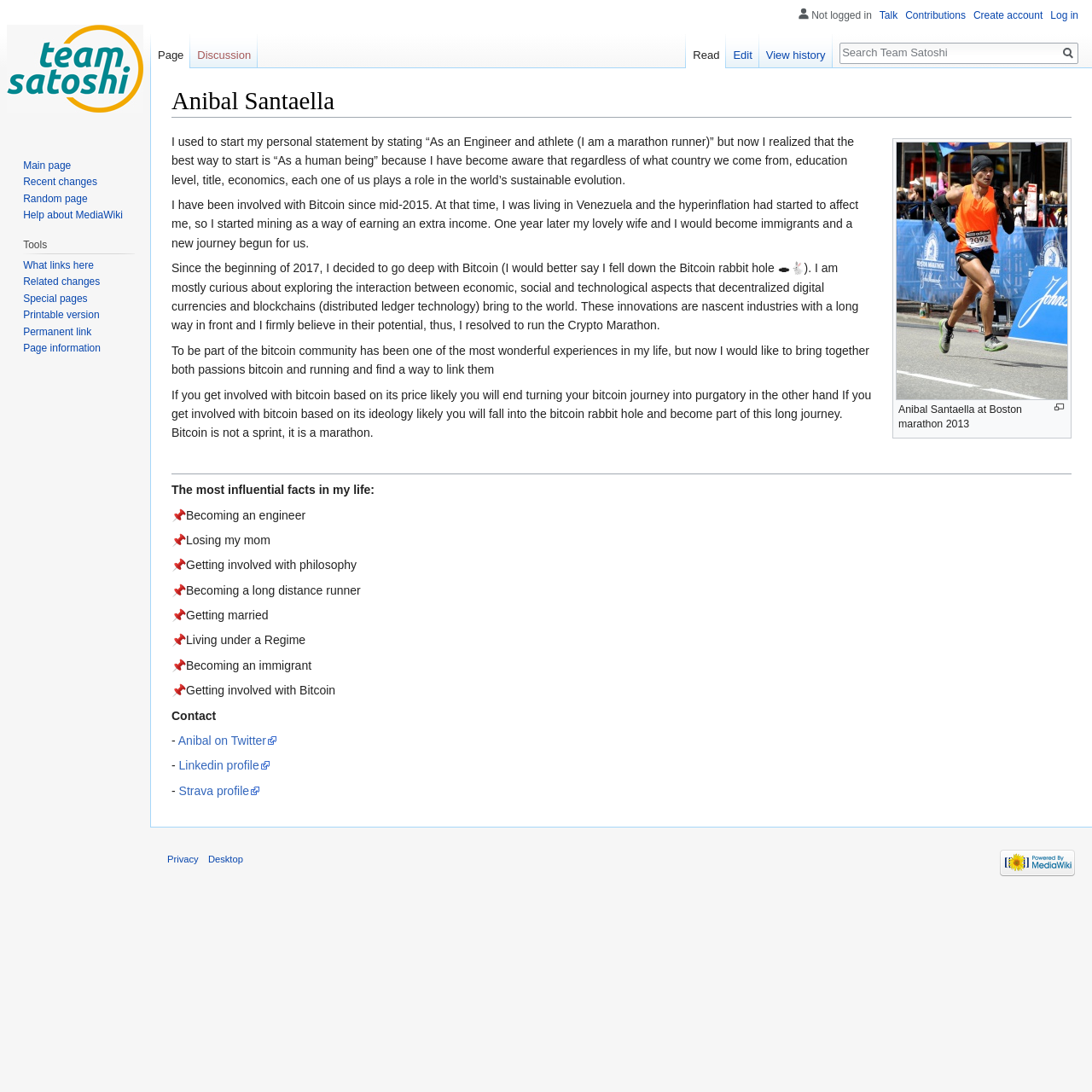Please find the bounding box for the UI element described by: "Contributions".

[0.829, 0.009, 0.884, 0.02]